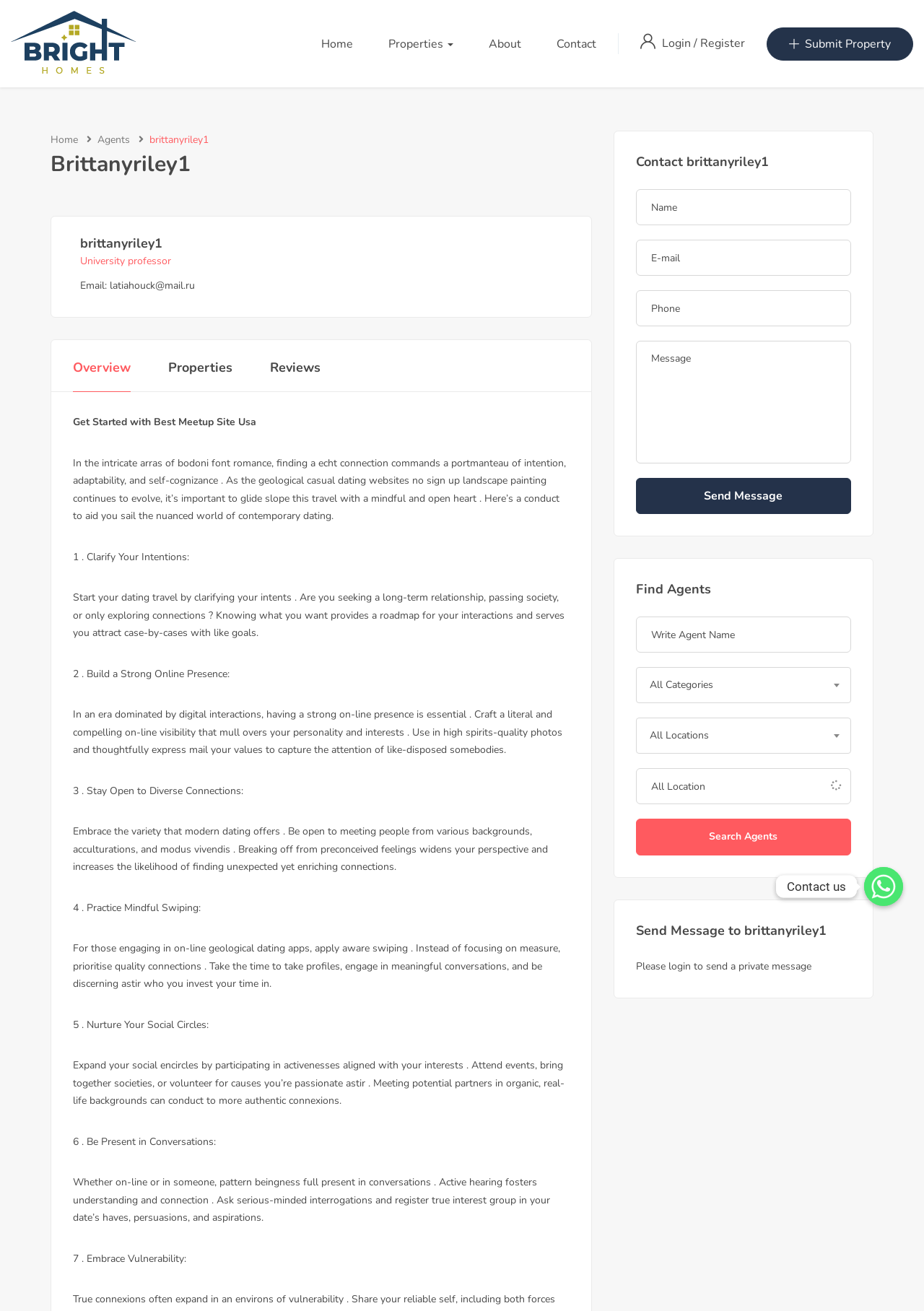Please provide the bounding box coordinates for the element that needs to be clicked to perform the instruction: "Click on the 'Search Agents' button". The coordinates must consist of four float numbers between 0 and 1, formatted as [left, top, right, bottom].

[0.688, 0.625, 0.921, 0.652]